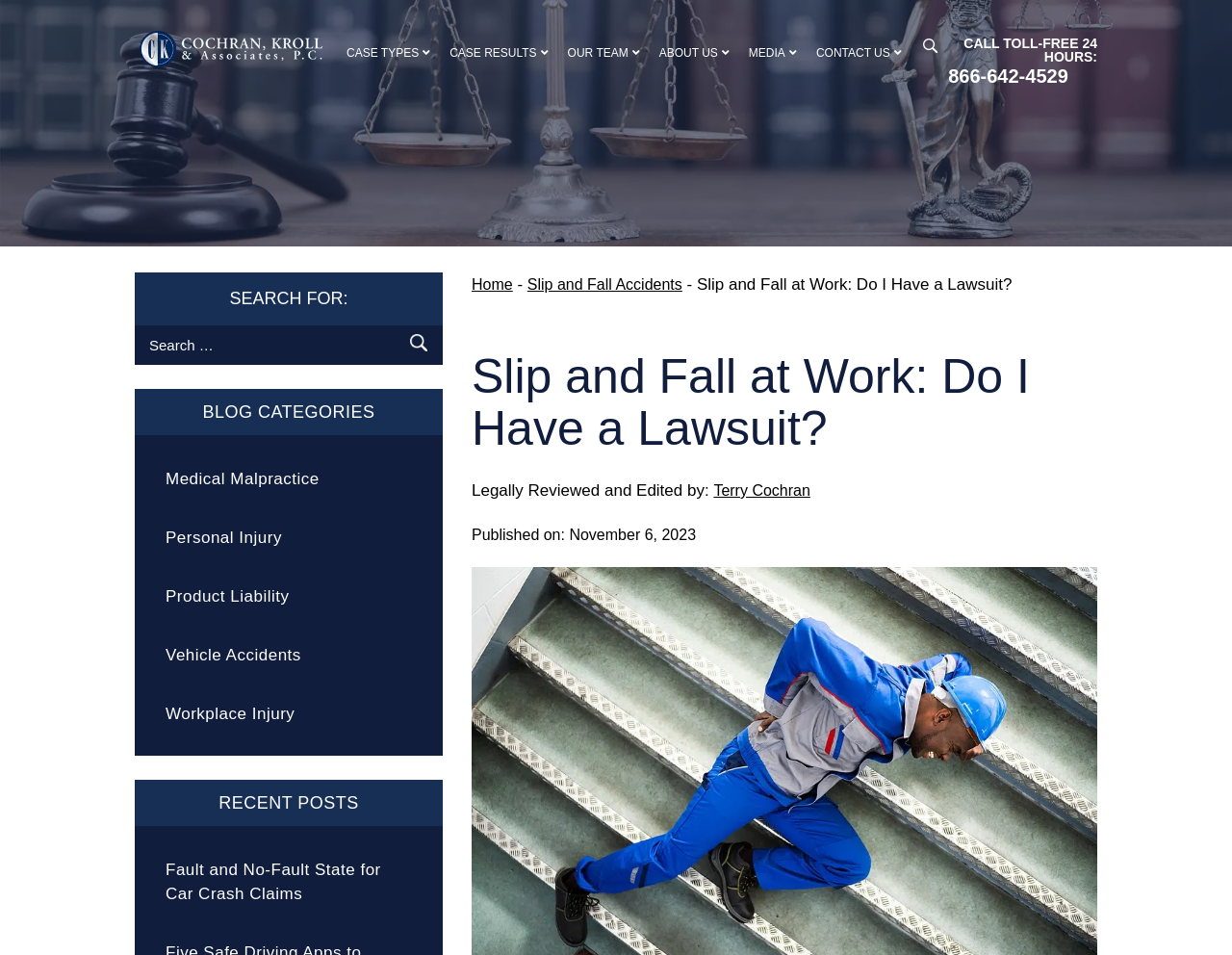Extract the primary header of the webpage and generate its text.

Slip and Fall at Work: Do I Have a Lawsuit?